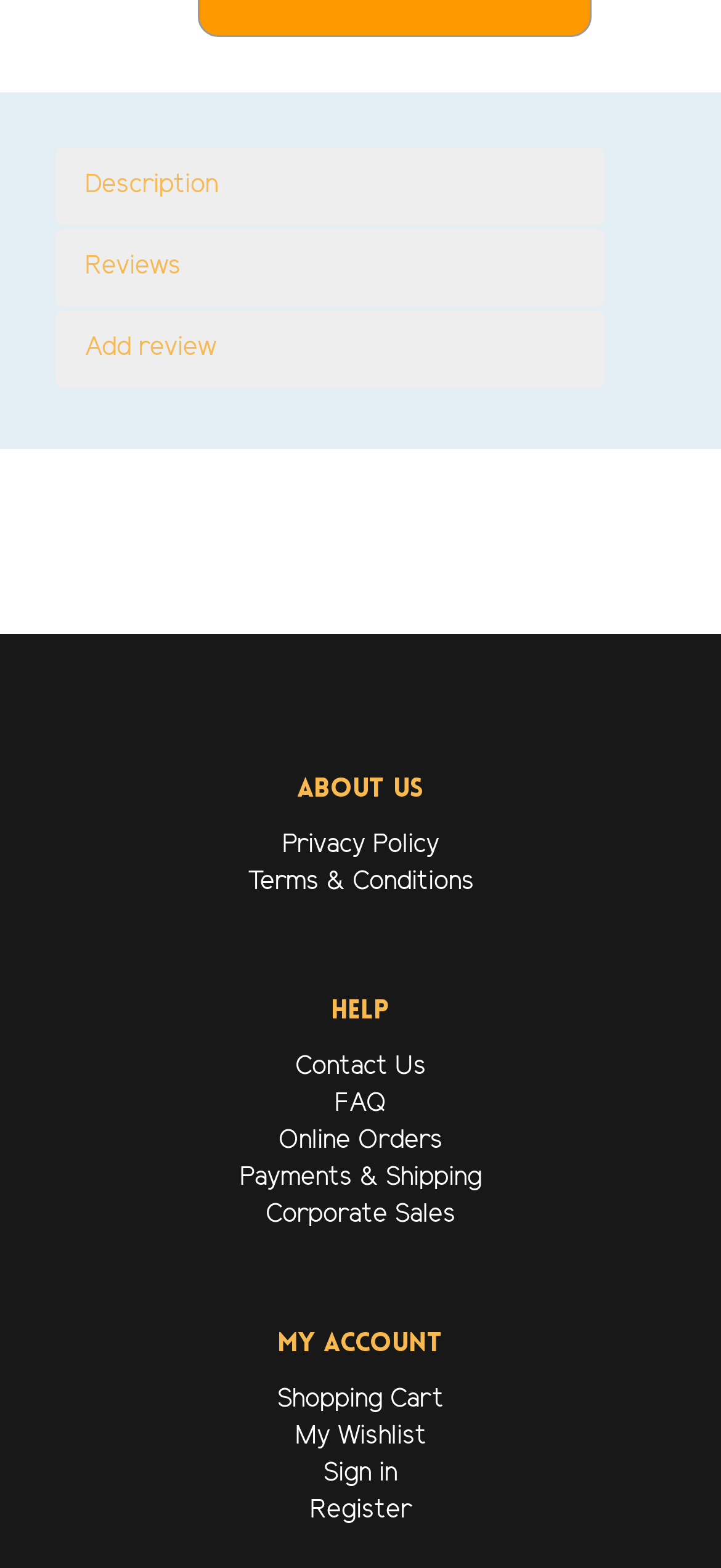Identify the bounding box coordinates of the element to click to follow this instruction: 'Create an account'. Ensure the coordinates are four float values between 0 and 1, provided as [left, top, right, bottom].

[0.429, 0.954, 0.571, 0.974]